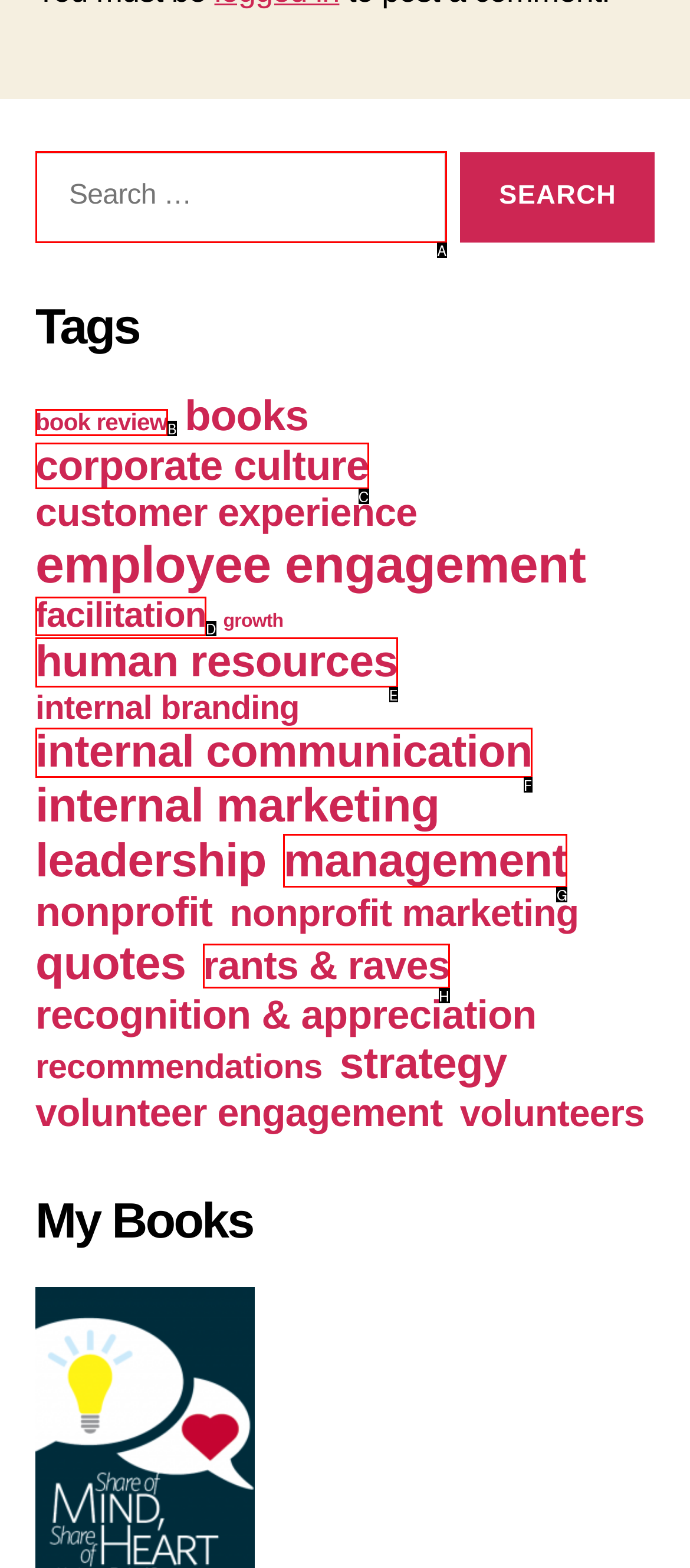From the given choices, indicate the option that best matches: books
State the letter of the chosen option directly.

None